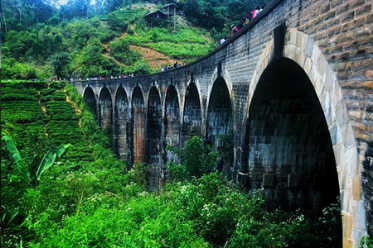Explain the details of the image you are viewing.

The image showcases the stunning Nine Arch Bridge, a remarkable feat of engineering nestled in the lush green landscape of Sri Lanka. This iconic bridge, constructed from brick and stone, features several elegant arches that stretch gracefully over a verdant valley, surrounded by rolling hills and tea plantations. The scene is enhanced by the rich greenery, thriving foliage, and the misty backdrop that characterizes the region. Visitors can be seen walking along the bridge, capturing the essence of tranquility and natural beauty that this location offers. The Nine Arch Bridge is not only a significant historical landmark but also a popular tourist destination, inviting individuals to experience the serene vibes of nature away from the hustle and bustle of urban life.